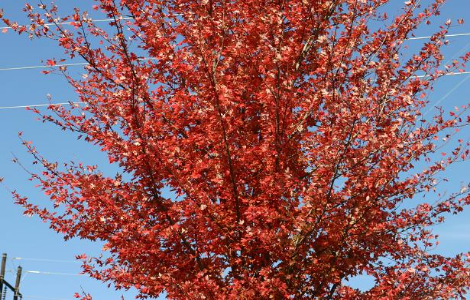What is the species of the tree in the image?
Using the information from the image, give a concise answer in one word or a short phrase.

Acer rubrum